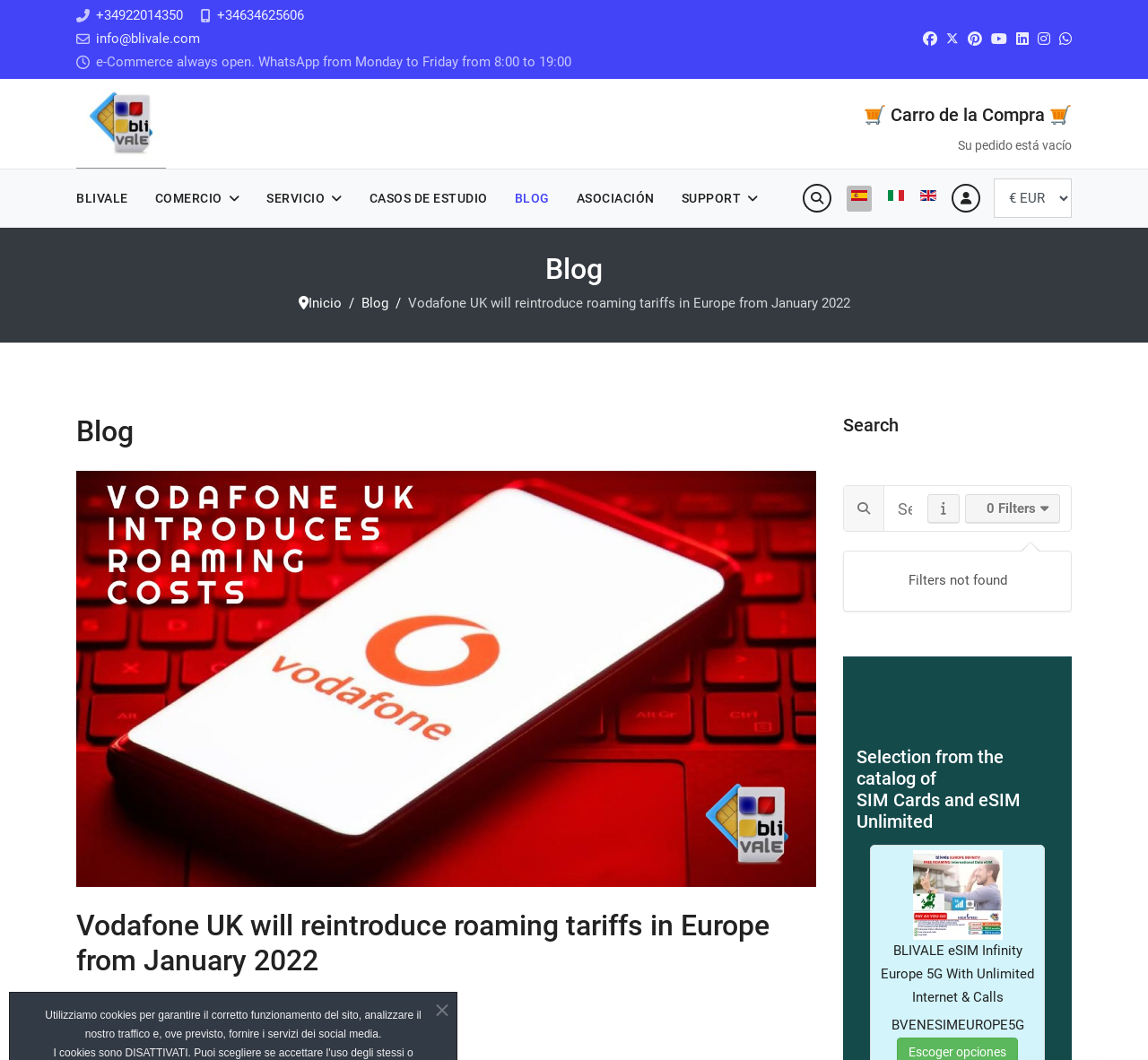Identify the bounding box coordinates for the UI element described as: "Blog". The coordinates should be provided as four floats between 0 and 1: [left, top, right, bottom].

[0.122, 0.933, 0.148, 0.946]